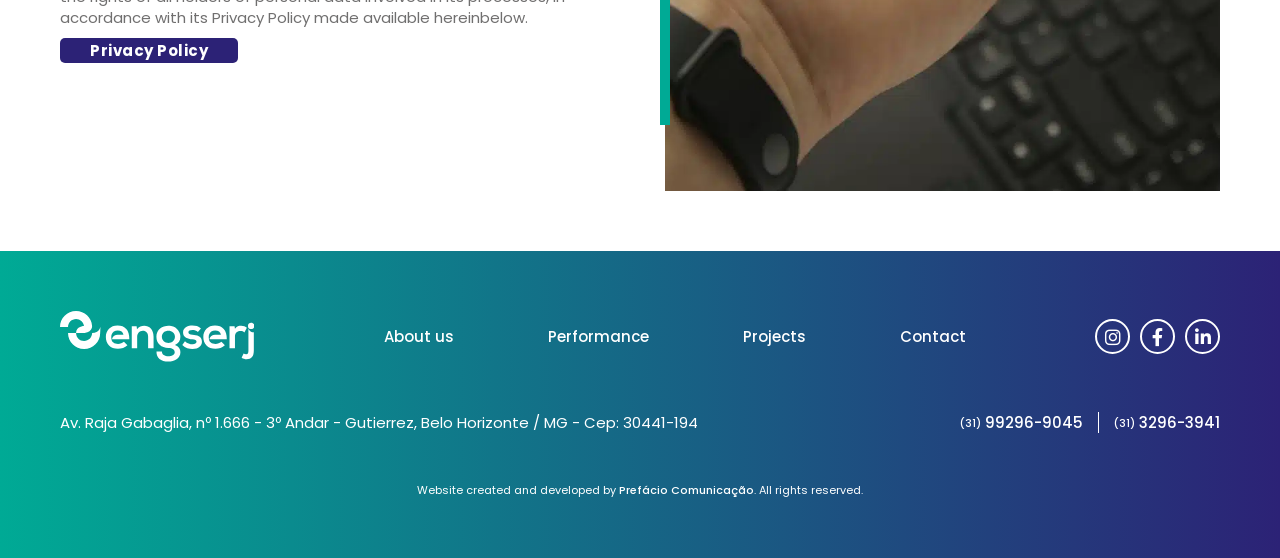Based on the element description Prefácio Comunicação, identify the bounding box coordinates for the UI element. The coordinates should be in the format (top-left x, top-left y, bottom-right x, bottom-right y) and within the 0 to 1 range.

[0.484, 0.863, 0.589, 0.892]